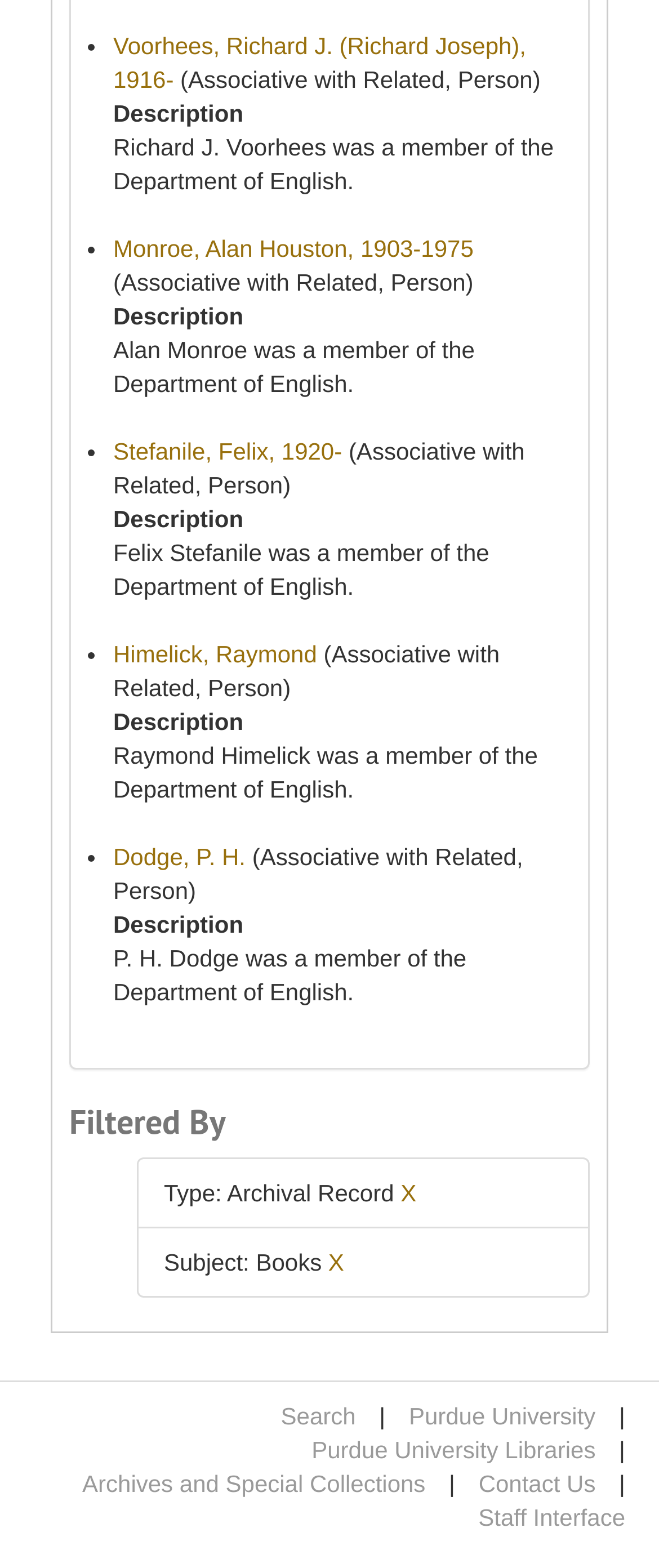Find the bounding box coordinates of the element to click in order to complete this instruction: "Search". The bounding box coordinates must be four float numbers between 0 and 1, denoted as [left, top, right, bottom].

[0.426, 0.894, 0.54, 0.911]